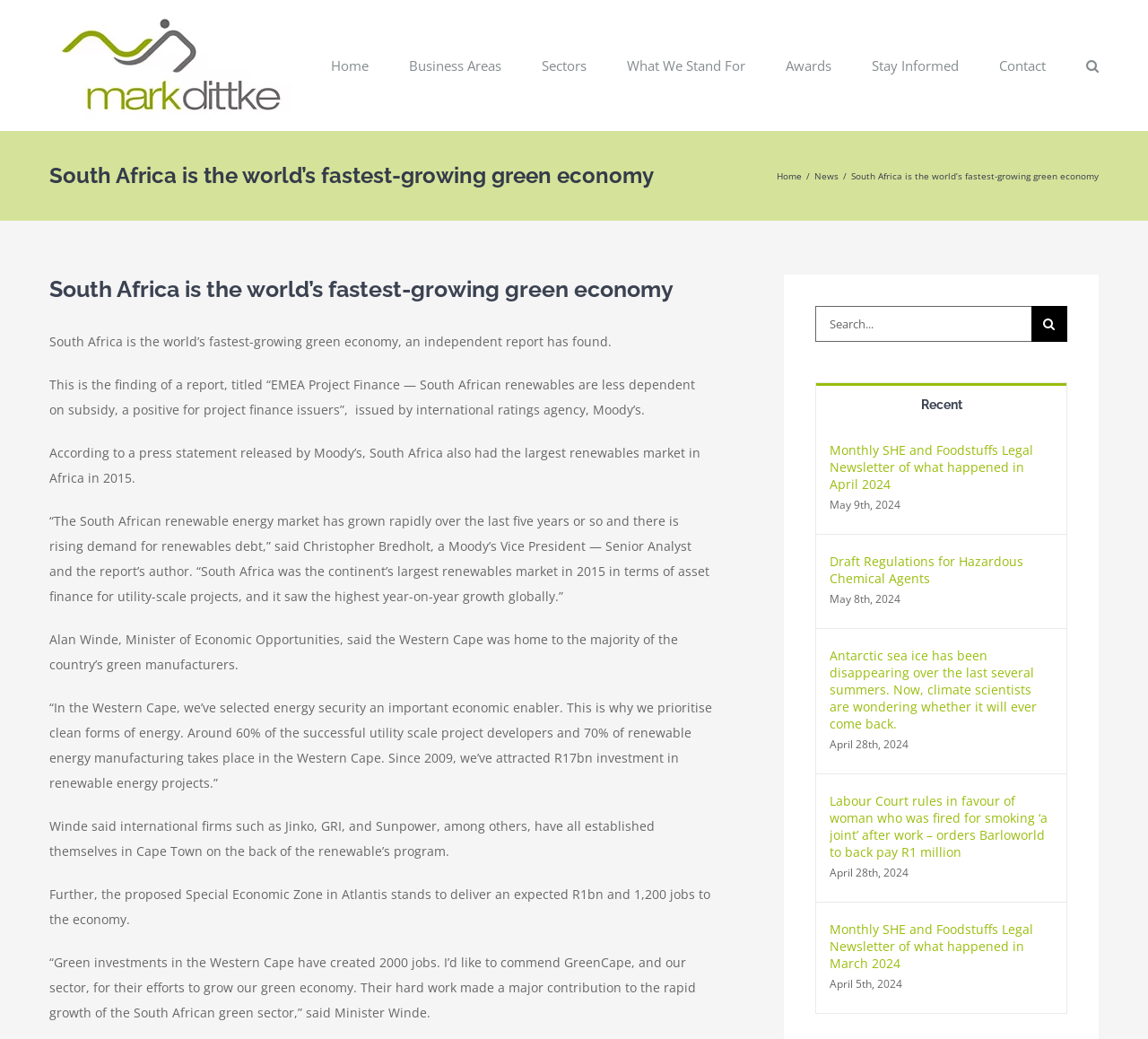Who is the Minister of Economic Opportunities?
Please give a well-detailed answer to the question.

I found the answer by reading the text in the article, which quotes Alan Winde as the Minister of Economic Opportunities. This suggests that he is the person holding this position.